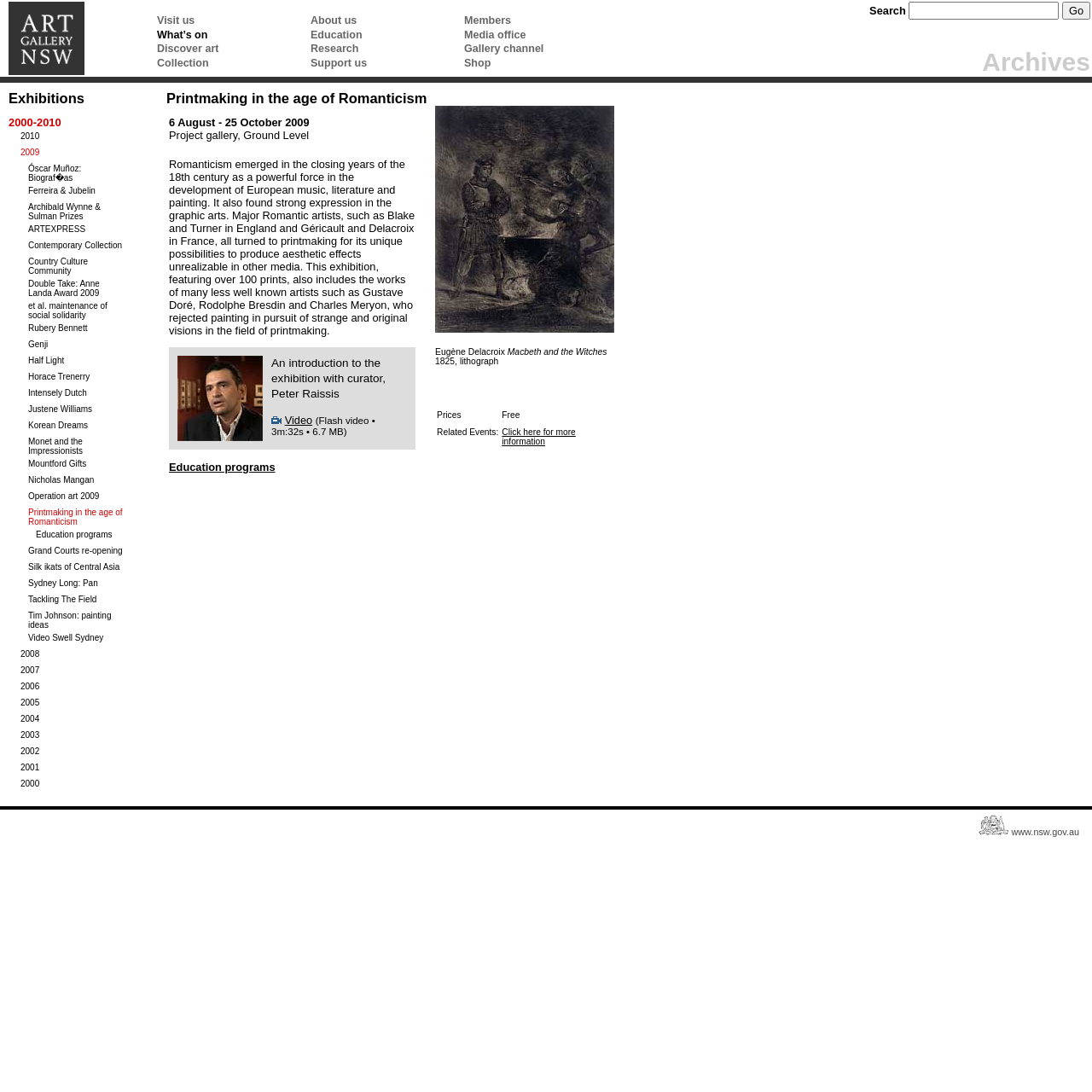Describe all the key features of the webpage in detail.

The webpage is about the Art Gallery of New South Wales, with a focus on exhibitions. At the top, there is a navigation bar with links to various sections of the website, including "Archives", "Visit us", "About us", and more. Below this, there is a section dedicated to exhibitions, with a heading "Exhibitions" and a subheading "2000-2010". 

Within this section, there are multiple rows of links and images, each representing a different exhibition. The exhibitions are organized chronologically, with the most recent ones at the top. Each exhibition has a link to its corresponding webpage, and some have accompanying images. The exhibitions listed include "Óscar Muñoz: Biografías", "�ngela Ferreira & Narelle Jubelin", "Archibald Wynne & Sulman Prizes 2009", and "ARTEXPRESS 2009", among others.

The overall layout of the webpage is organized and easy to navigate, with clear headings and concise text. The use of images and links adds visual interest and makes it easy for users to explore the different exhibitions.